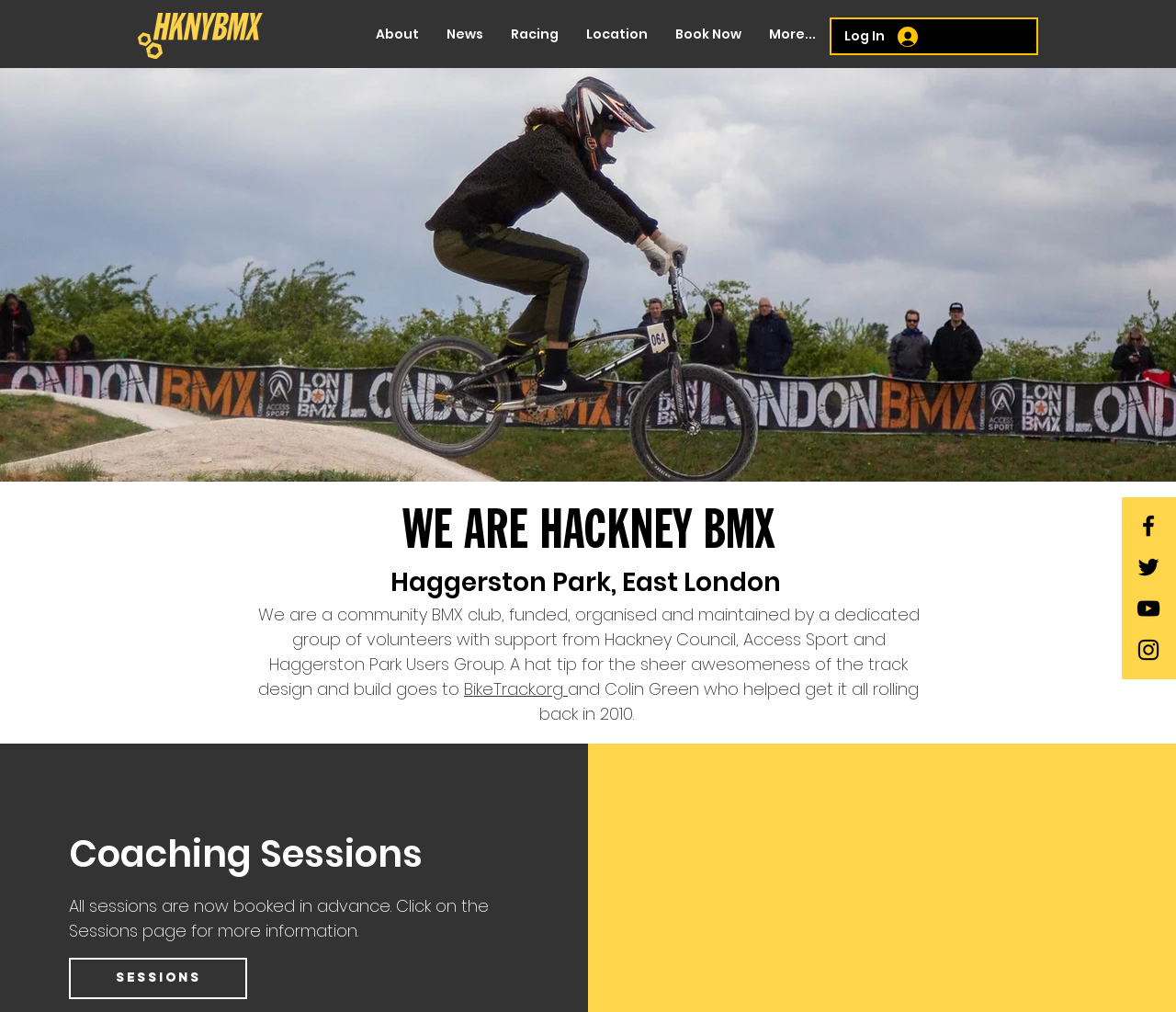Answer the following in one word or a short phrase: 
What is the name of the organization that helped design the track?

BikeTrack.org